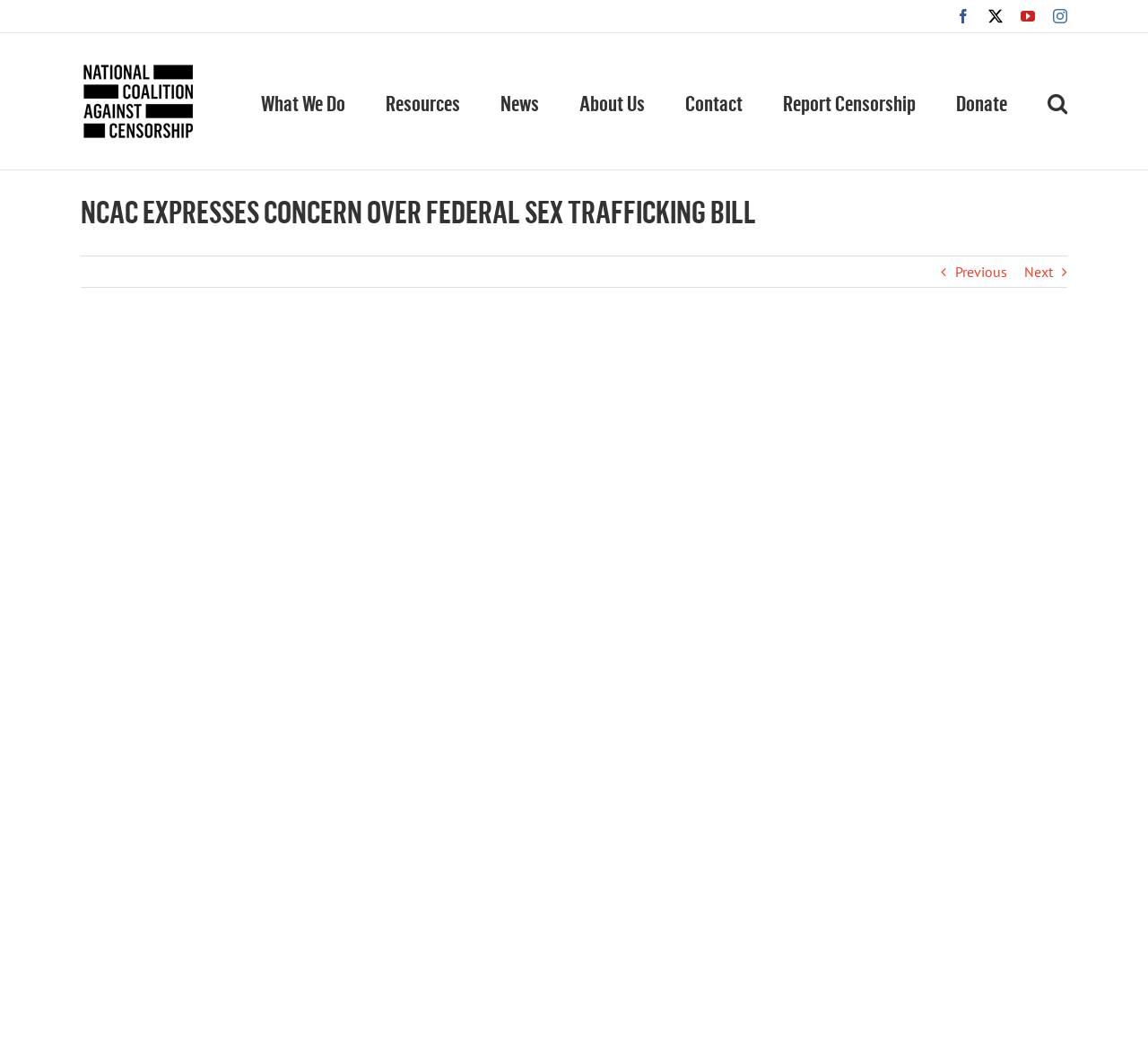Please analyze the image and provide a thorough answer to the question:
What is the purpose of the 'Report Censorship' link?

I deduced the answer by analyzing the text of the link 'Report Censorship', which implies that it is a feature for users to report instances of censorship.